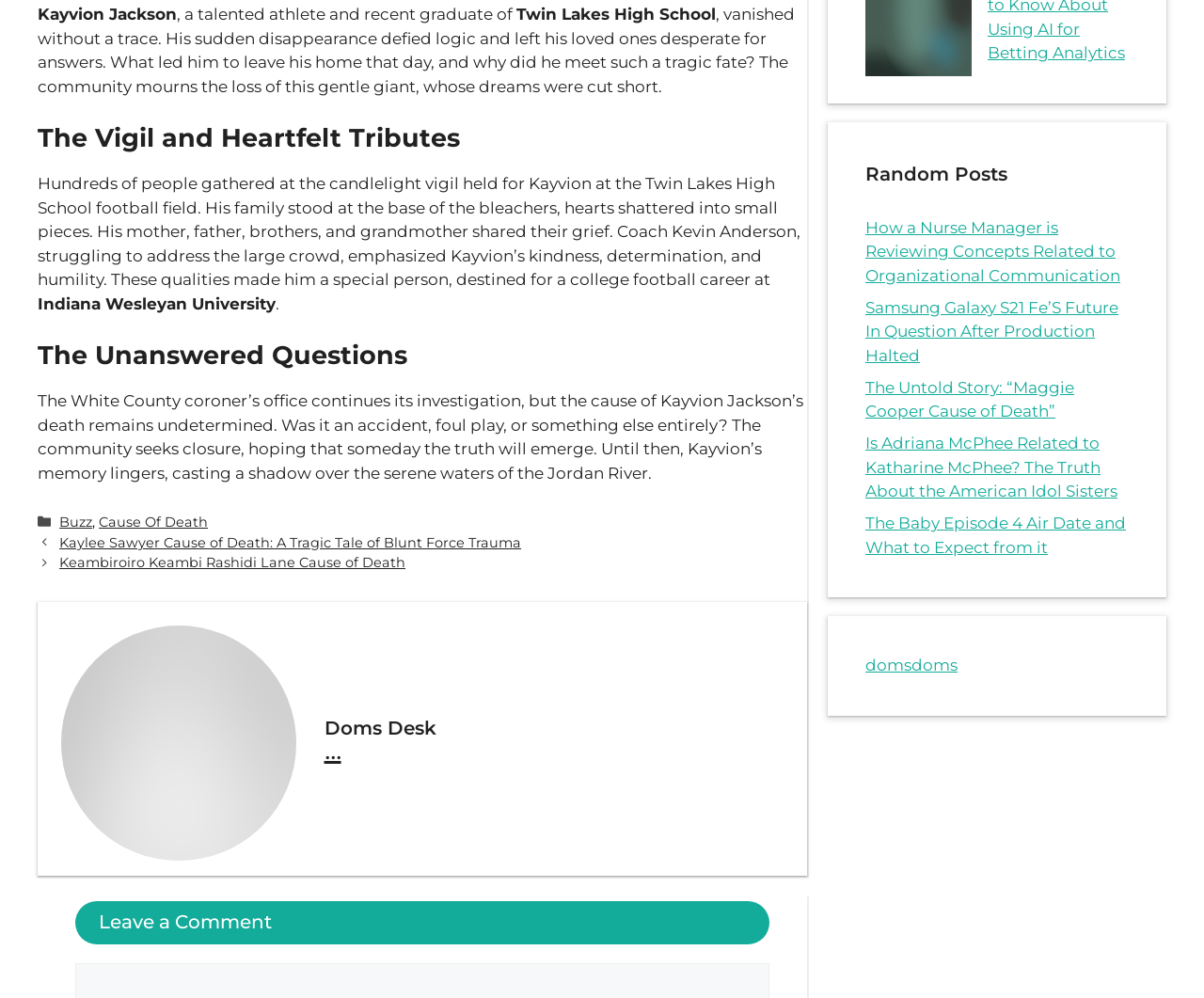Locate the bounding box of the user interface element based on this description: "Exercise Bikes".

None